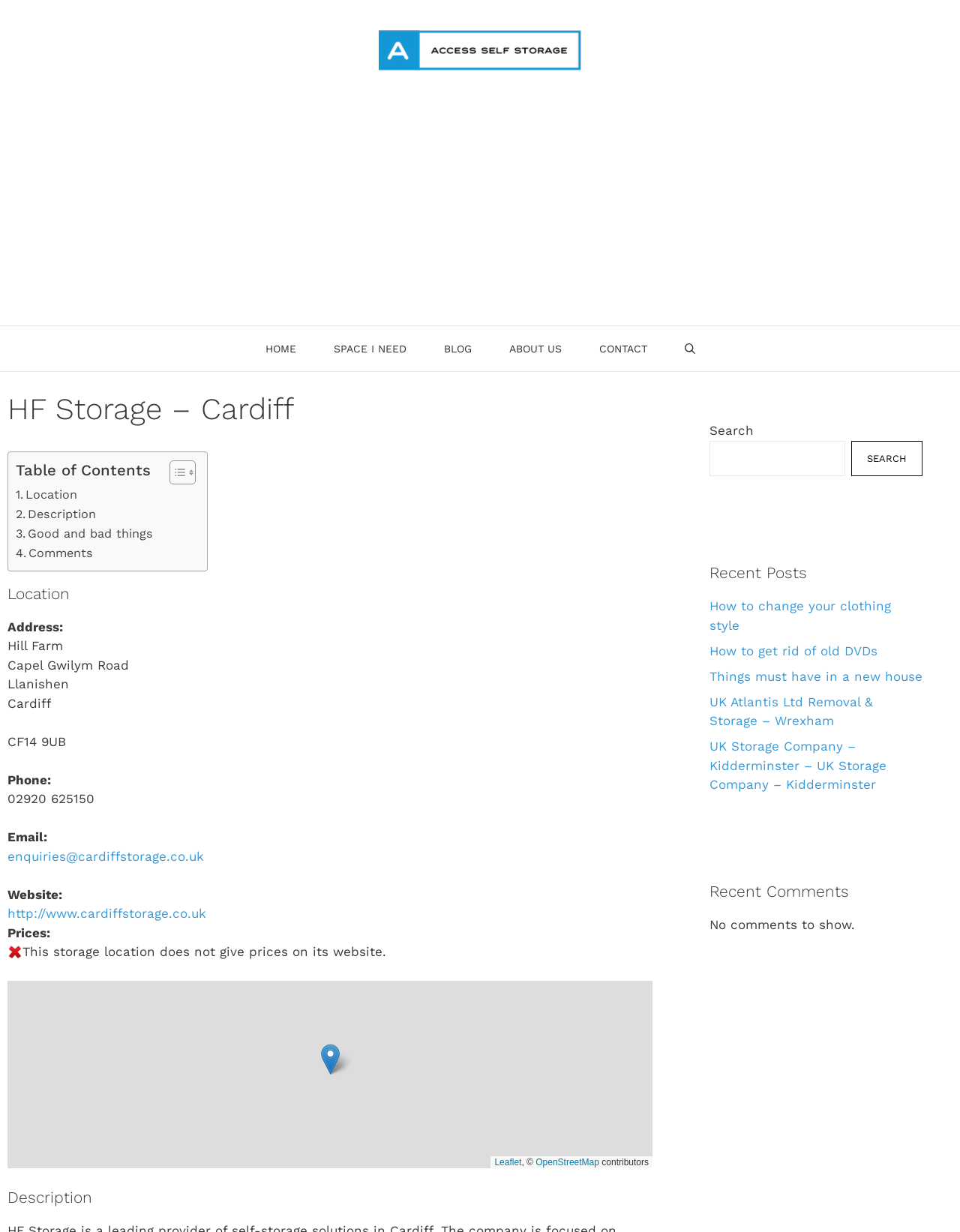How many recent posts are listed on the webpage?
Ensure your answer is thorough and detailed.

I counted the number of links under the 'Recent Posts' heading and found that there are 5 recent posts listed.